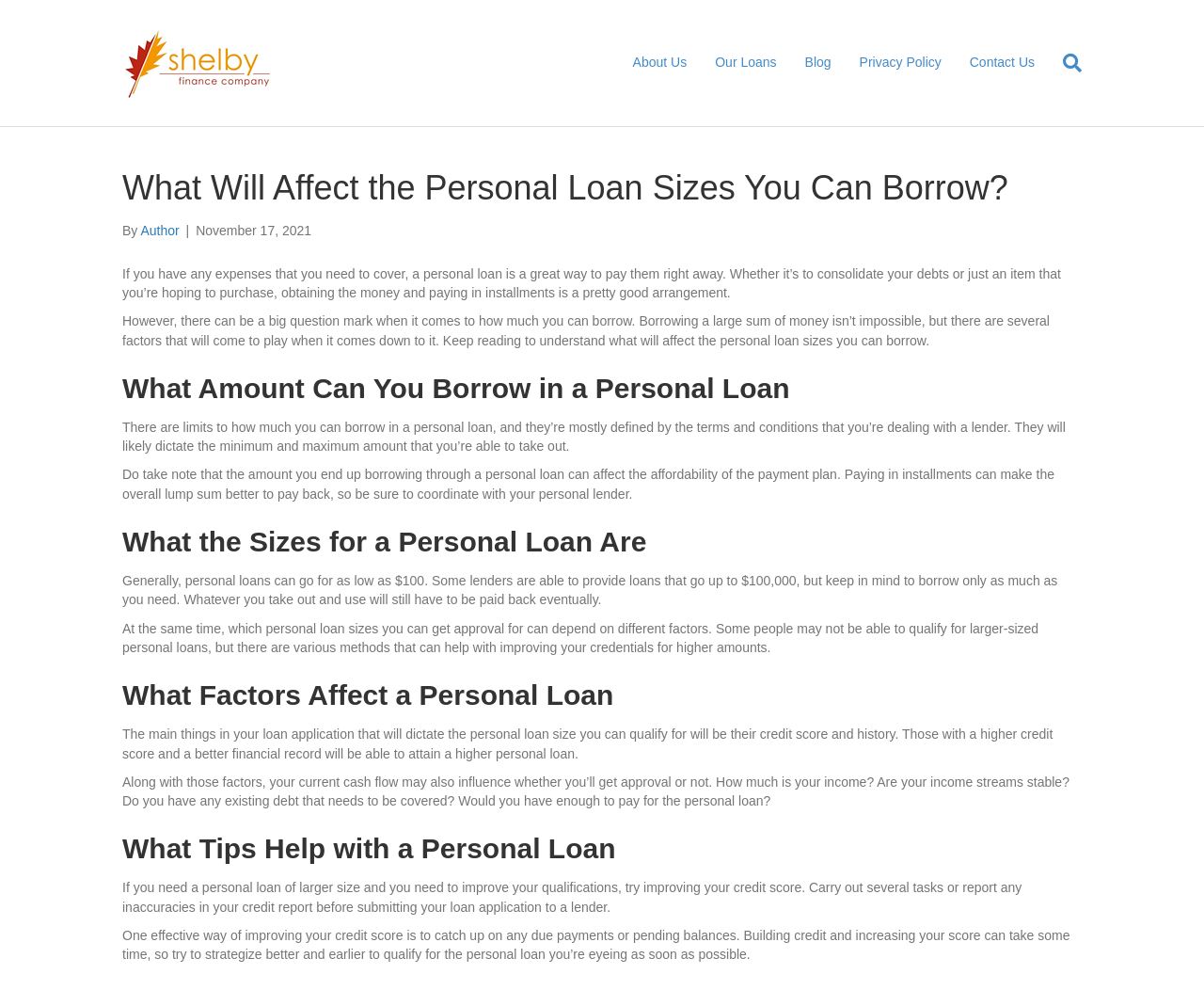Answer the following query concisely with a single word or phrase:
What is the name of the company?

Shelby Finance Company